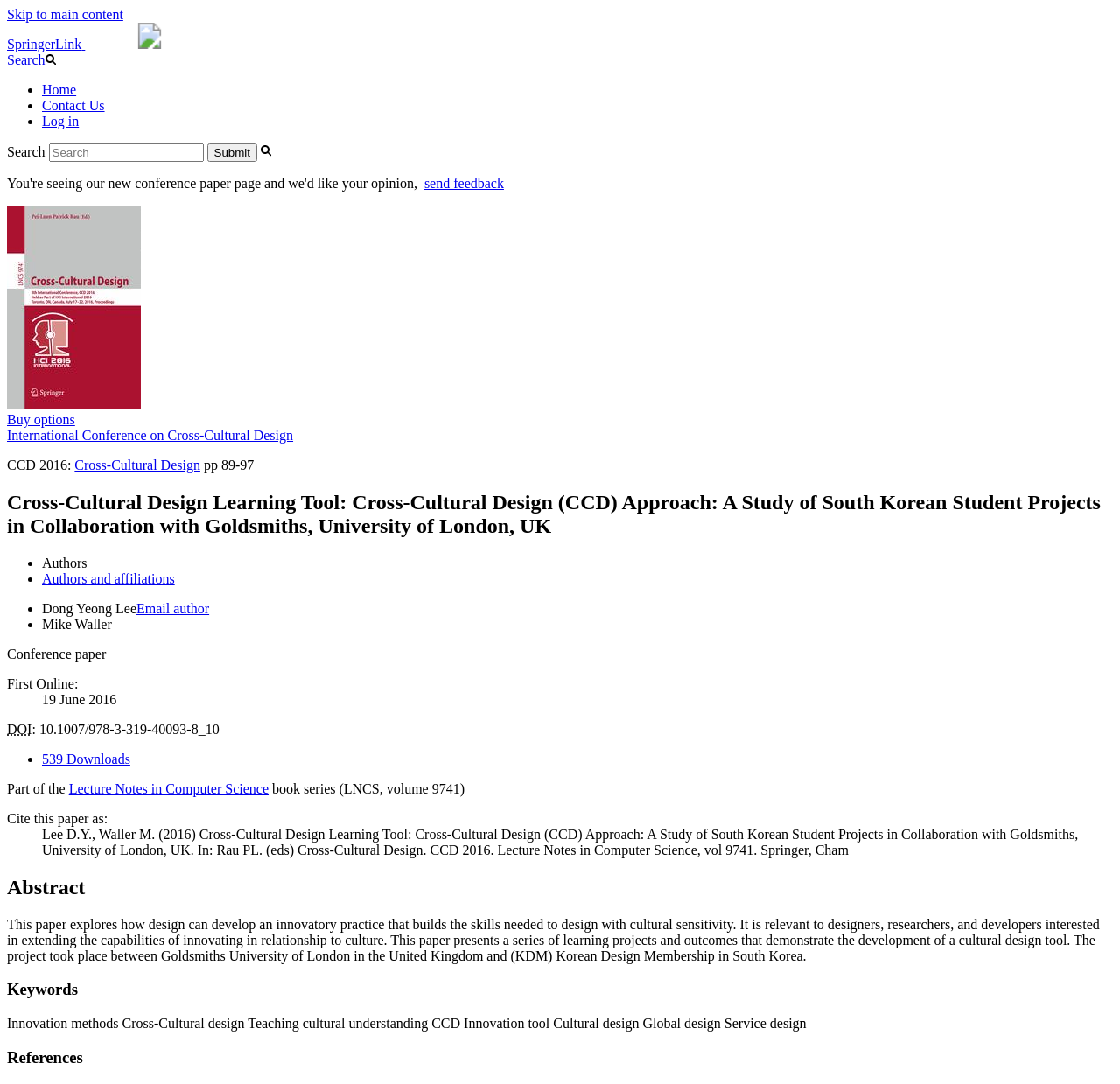Can you show the bounding box coordinates of the region to click on to complete the task described in the instruction: "View the abstract of the paper"?

[0.006, 0.808, 0.994, 0.829]